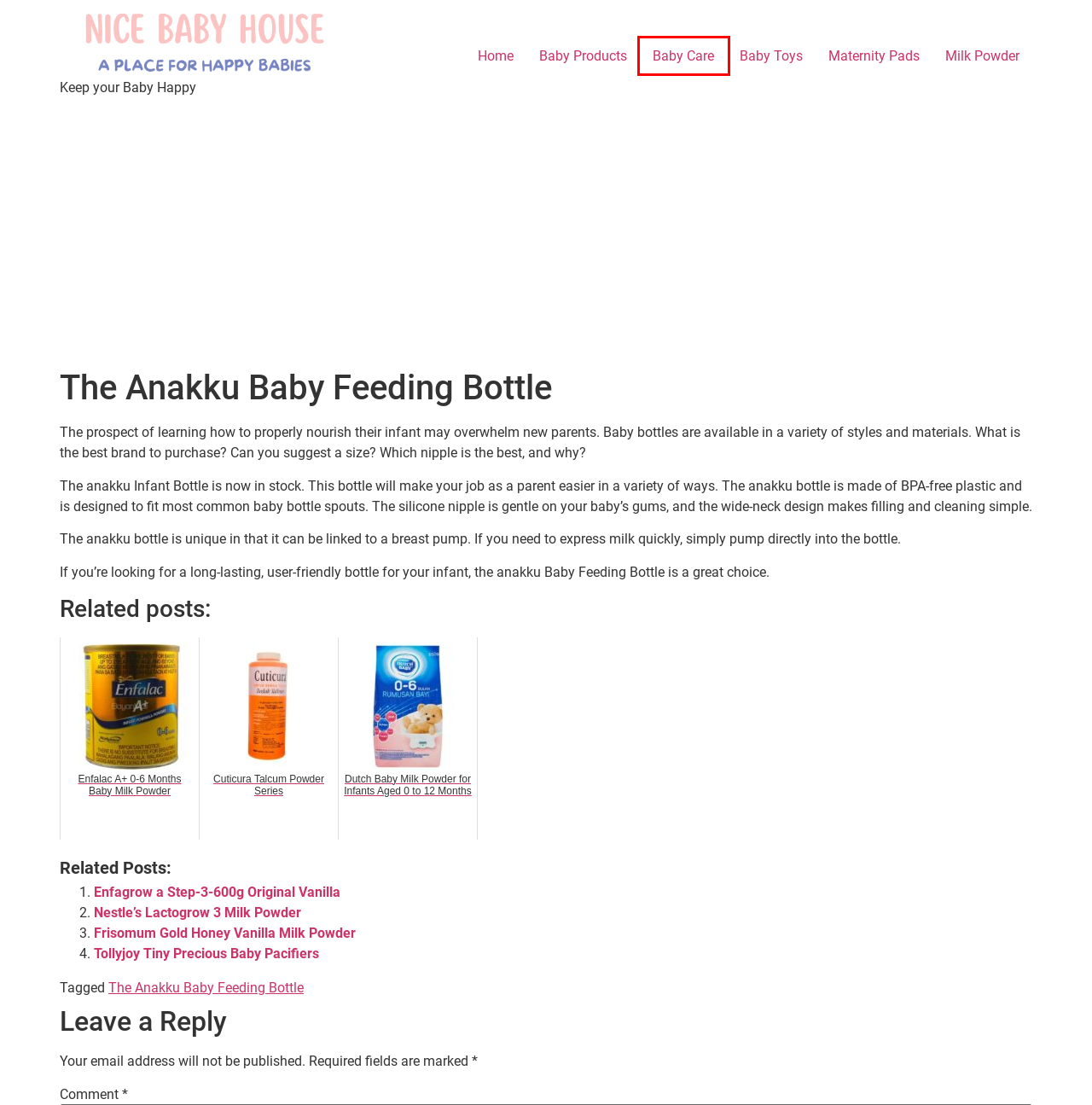Examine the screenshot of the webpage, noting the red bounding box around a UI element. Pick the webpage description that best matches the new page after the element in the red bounding box is clicked. Here are the candidates:
A. Baby Care Archives - Nice Baby House
B. Baby Products Archives - Nice Baby House
C. Milk Powder Archives - Nice Baby House
D. Home - Nice Baby House
E. Dutch Baby Milk Powder for Infants Aged 0 to 12 Months
F. Baby Toys Archives - Nice Baby House
G. The Anakku Baby Feeding Bottle Archives - Nice Baby House
H. Enfagrow a Step-3-600g Original Vanilla

A